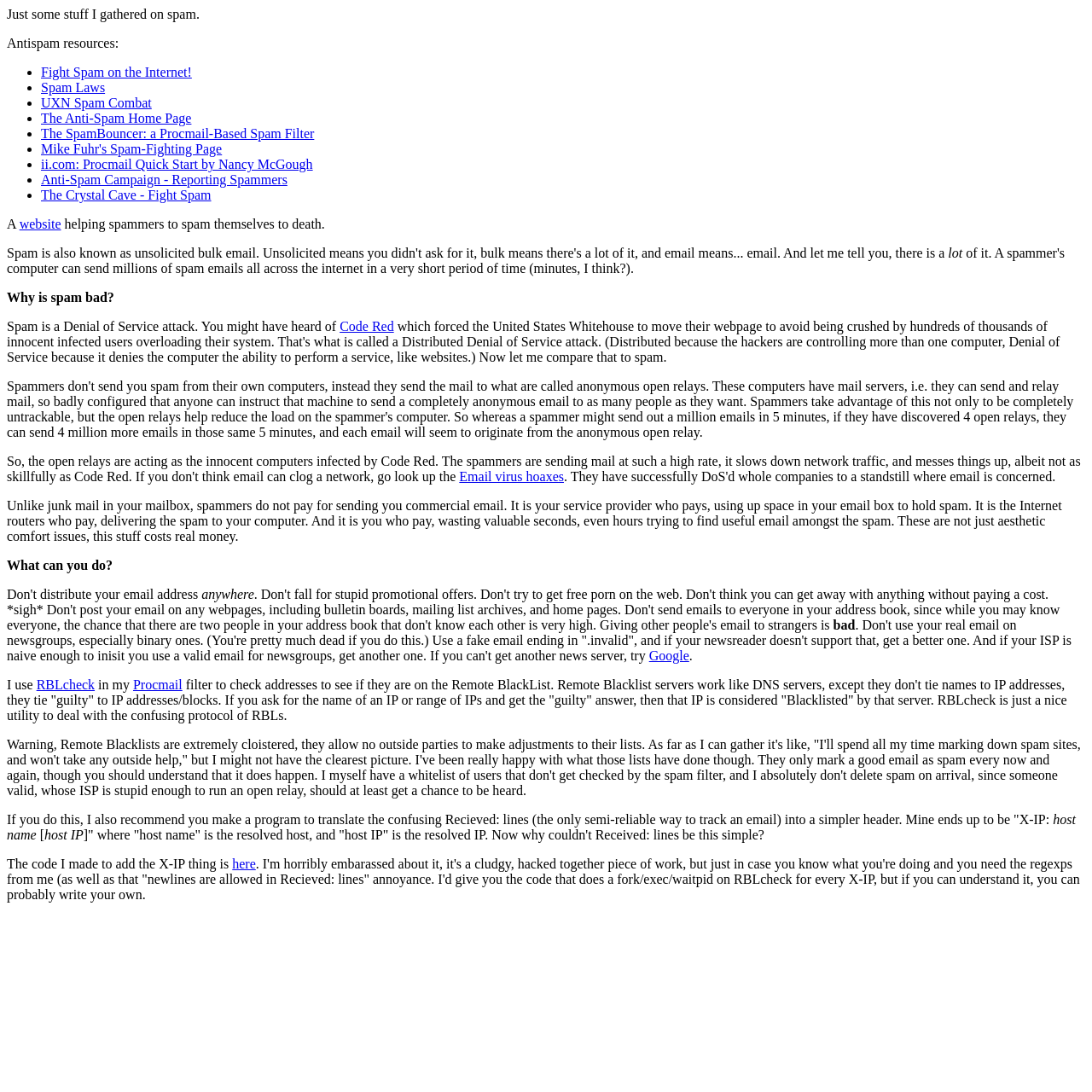Find the bounding box coordinates for the area that should be clicked to accomplish the instruction: "Open 'RBLcheck' link".

[0.033, 0.62, 0.087, 0.634]